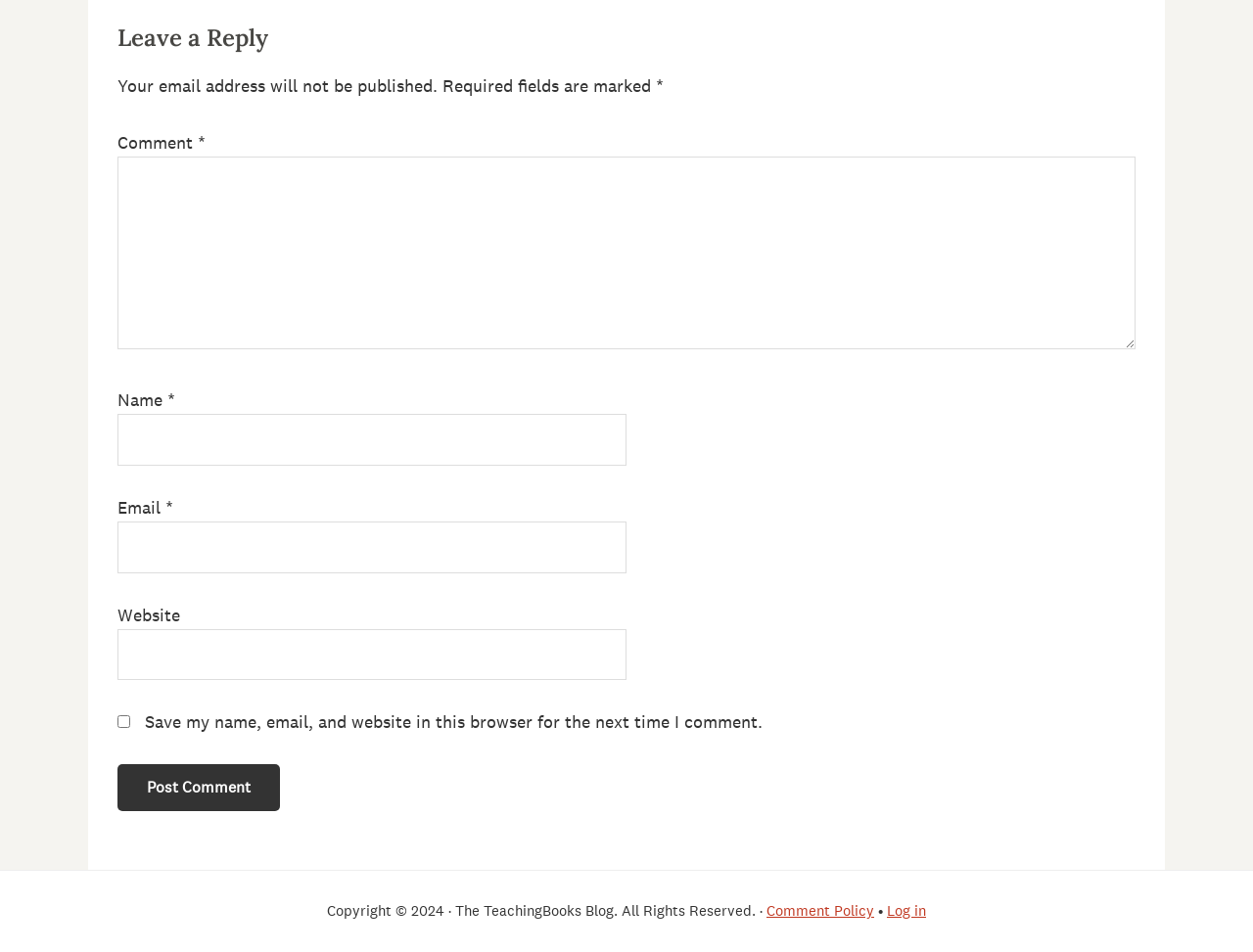Use a single word or phrase to answer the question: 
What is required to leave a reply?

Name, Email, Comment